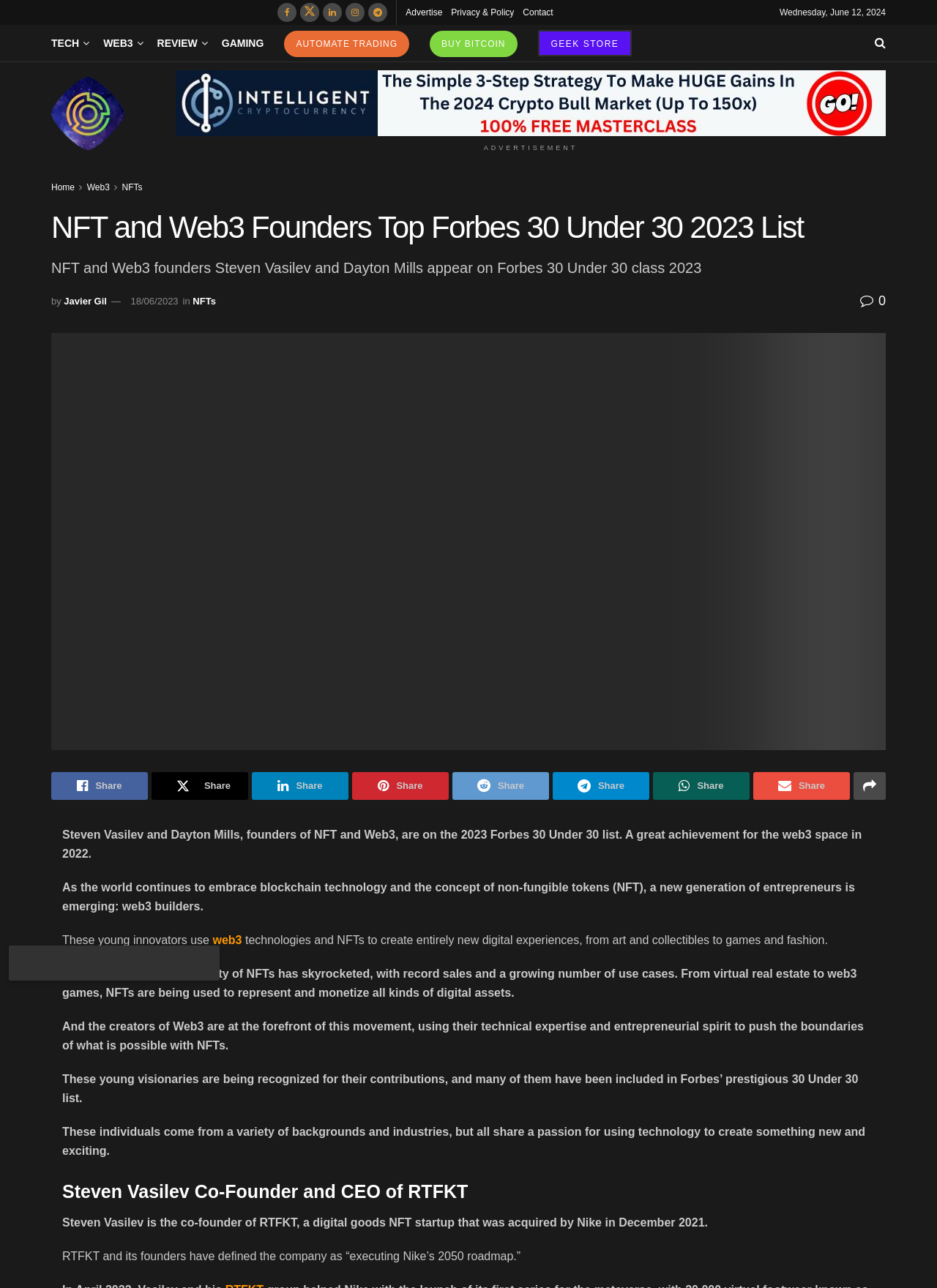Please identify the bounding box coordinates of the area that needs to be clicked to follow this instruction: "Visit Geek Metaverse News".

[0.055, 0.06, 0.133, 0.116]